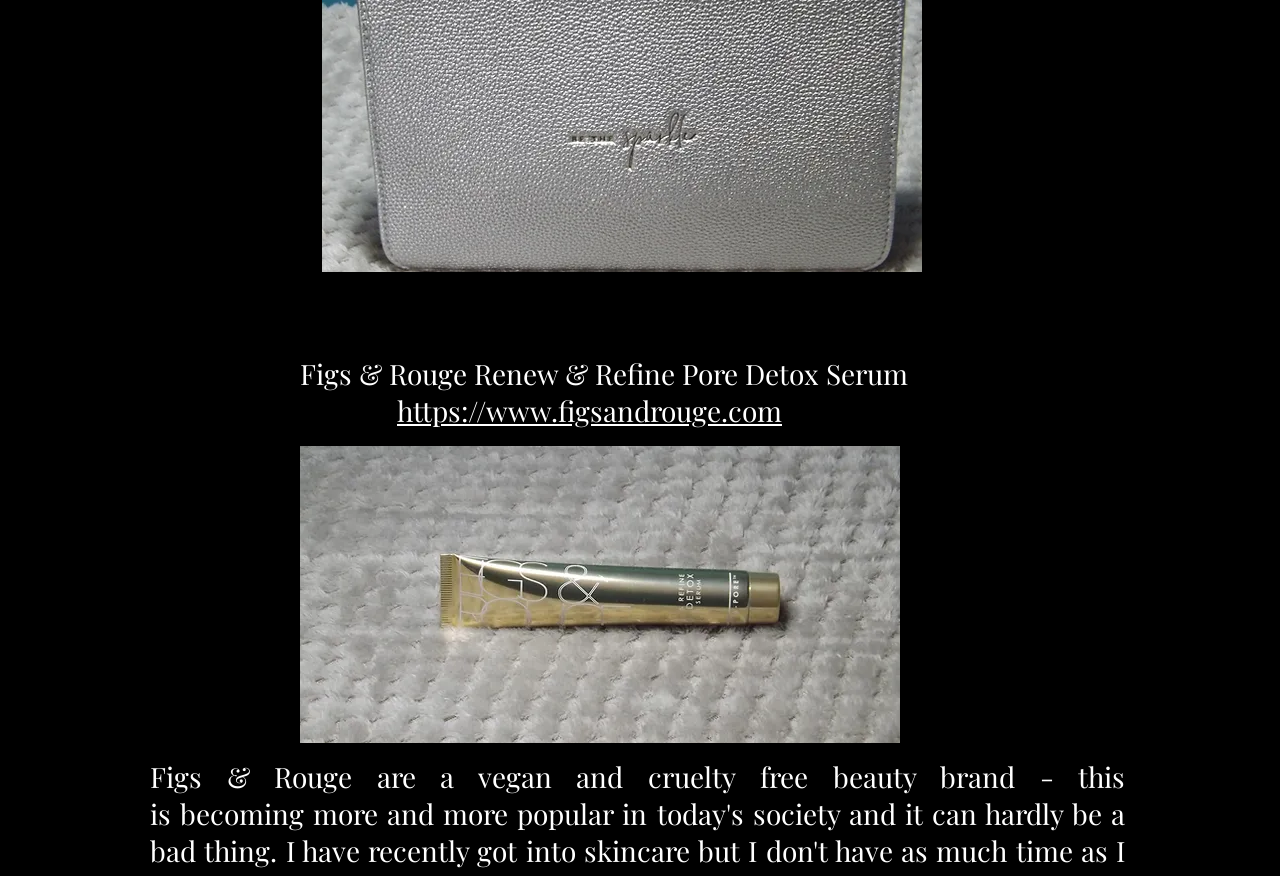Using the element description provided, determine the bounding box coordinates in the format (top-left x, top-left y, bottom-right x, bottom-right y). Ensure that all values are floating point numbers between 0 and 1. Element description: parent_node: https://www.figsandrouge.com

[0.234, 0.447, 0.31, 0.49]